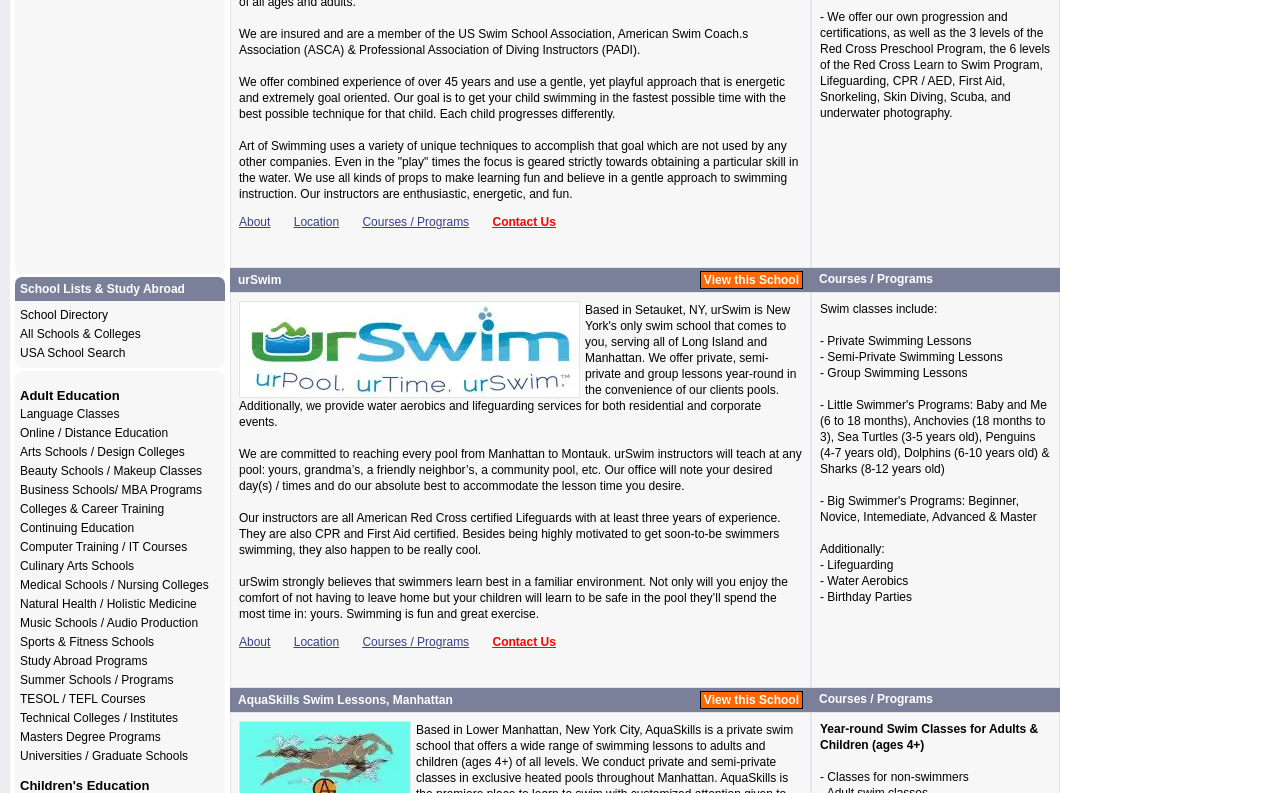Determine the bounding box coordinates of the UI element that matches the following description: "Technical Colleges / Institutes". The coordinates should be four float numbers between 0 and 1 in the format [left, top, right, bottom].

[0.016, 0.897, 0.139, 0.914]